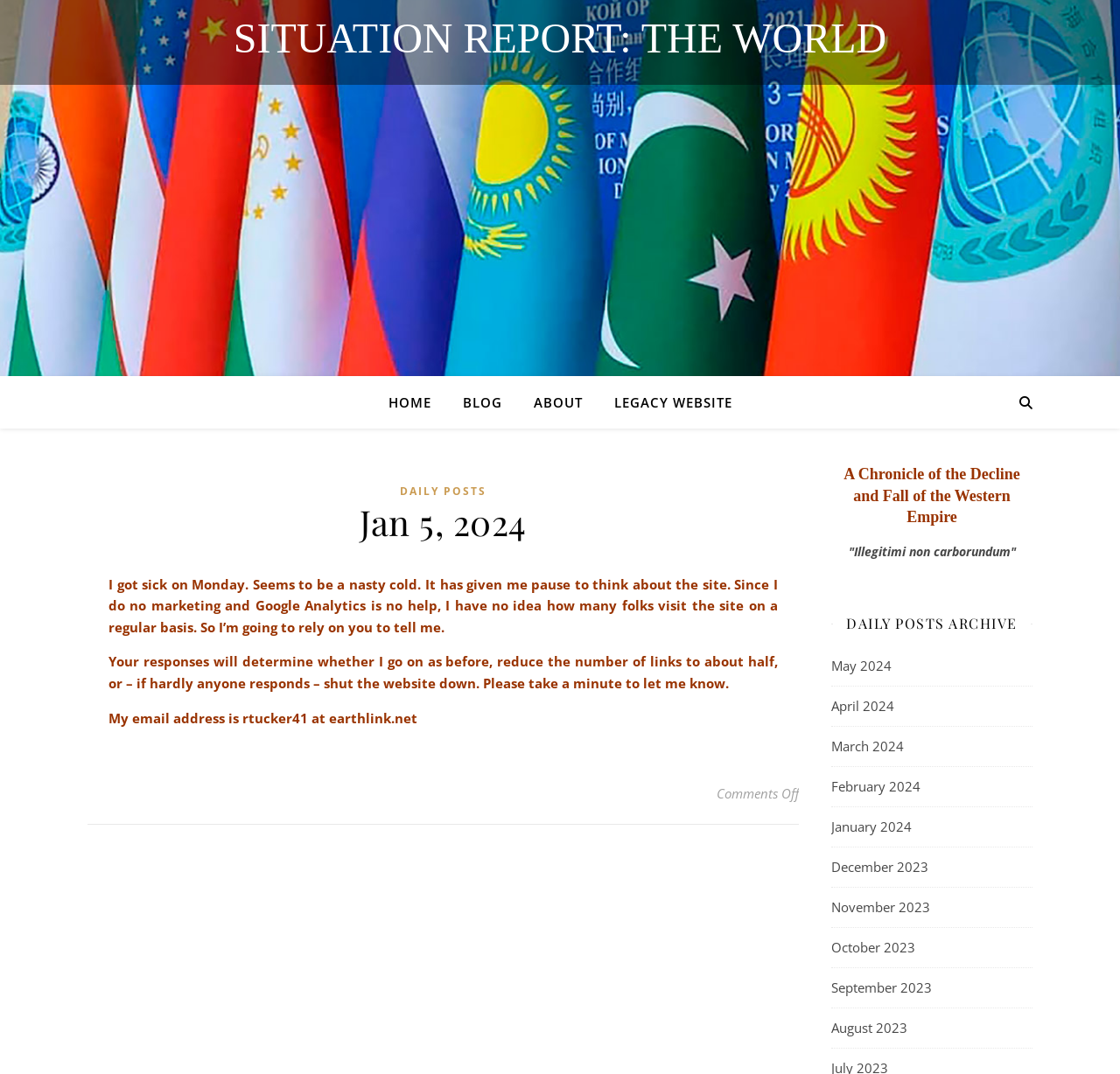Locate the bounding box coordinates of the area that needs to be clicked to fulfill the following instruction: "visit blog". The coordinates should be in the format of four float numbers between 0 and 1, namely [left, top, right, bottom].

[0.4, 0.35, 0.461, 0.399]